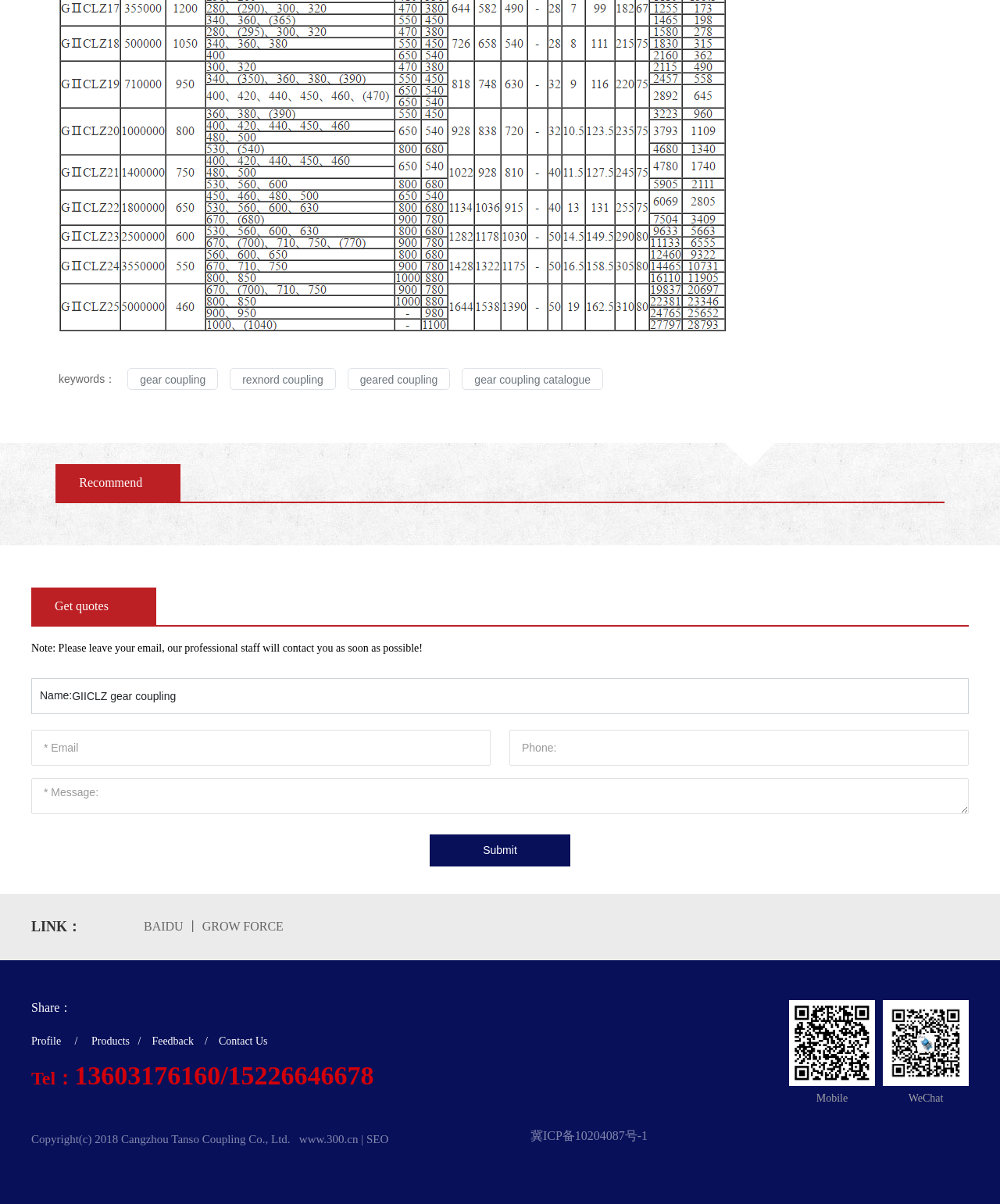What social media platforms are available?
Give a detailed explanation using the information visible in the image.

I found the social media platforms by looking at the images at the bottom of the webpage, which represent WeChat and Mobile platforms.